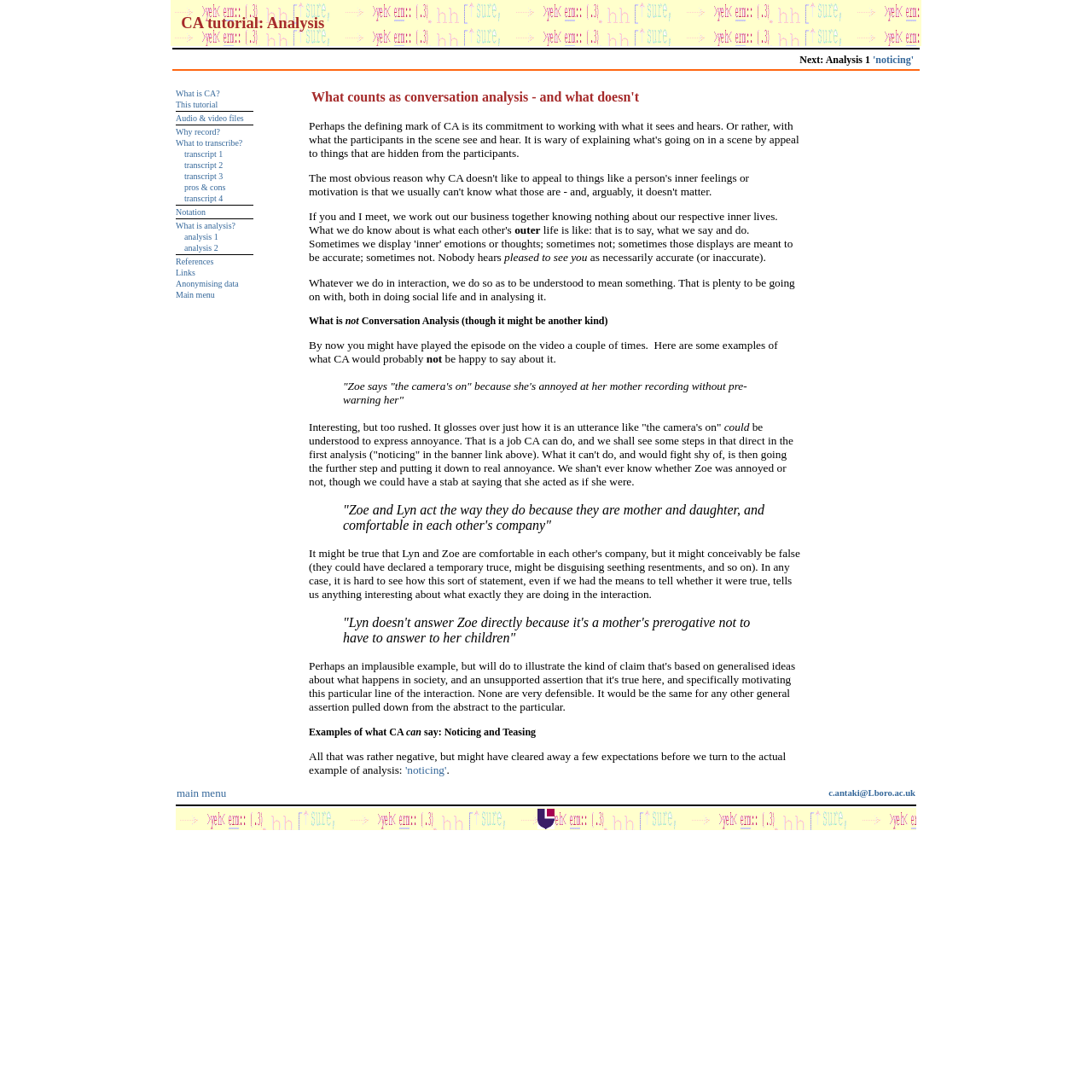Review the image closely and give a comprehensive answer to the question: What is the next step in the analysis process?

The webpage contains a link labeled 'Next: Analysis 1 'noticing'' which suggests that the next step in the analysis process is Analysis 1 'noticing'. This link is located at the top of the webpage, indicating that it is a key part of the tutorial's progression.